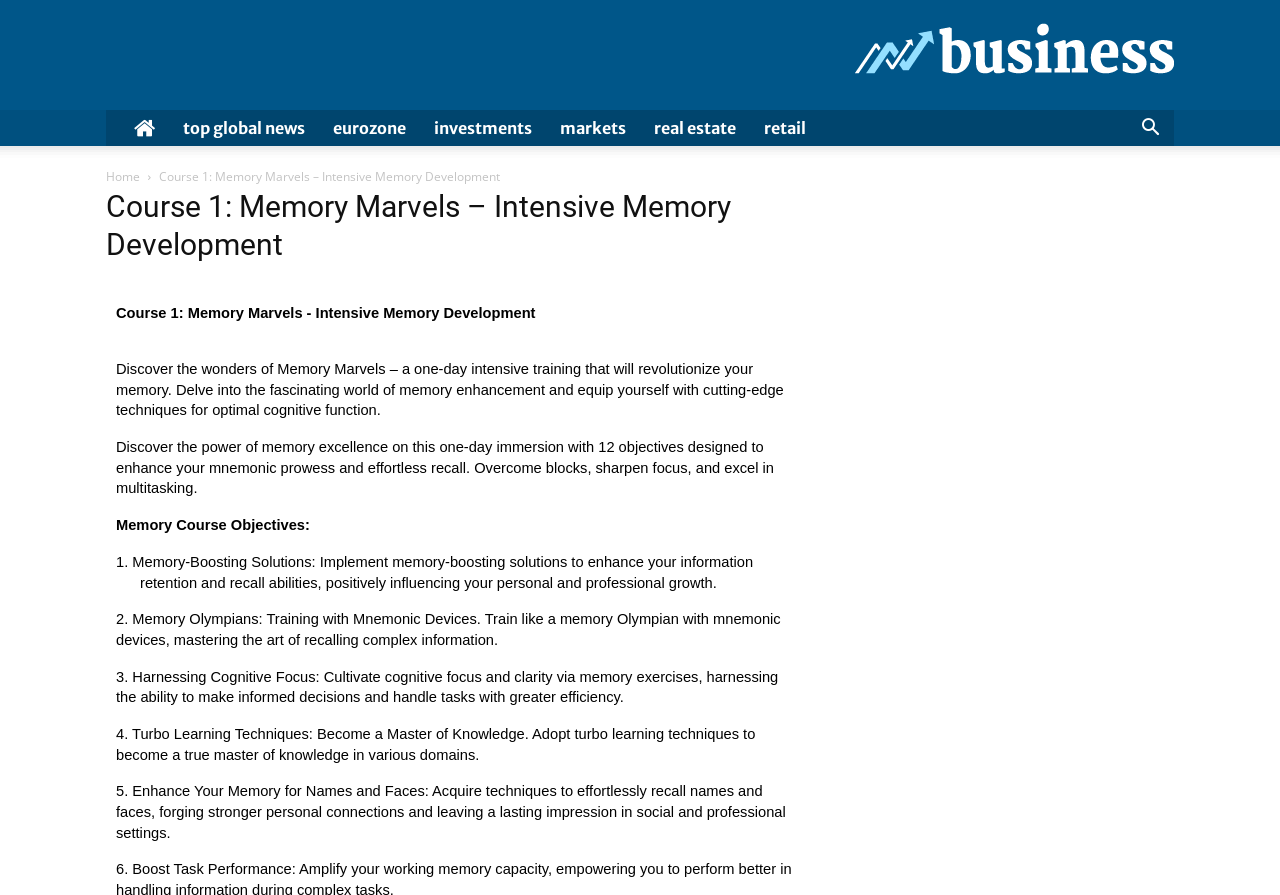Specify the bounding box coordinates for the region that must be clicked to perform the given instruction: "Read more about 'top global news'".

[0.132, 0.123, 0.249, 0.163]